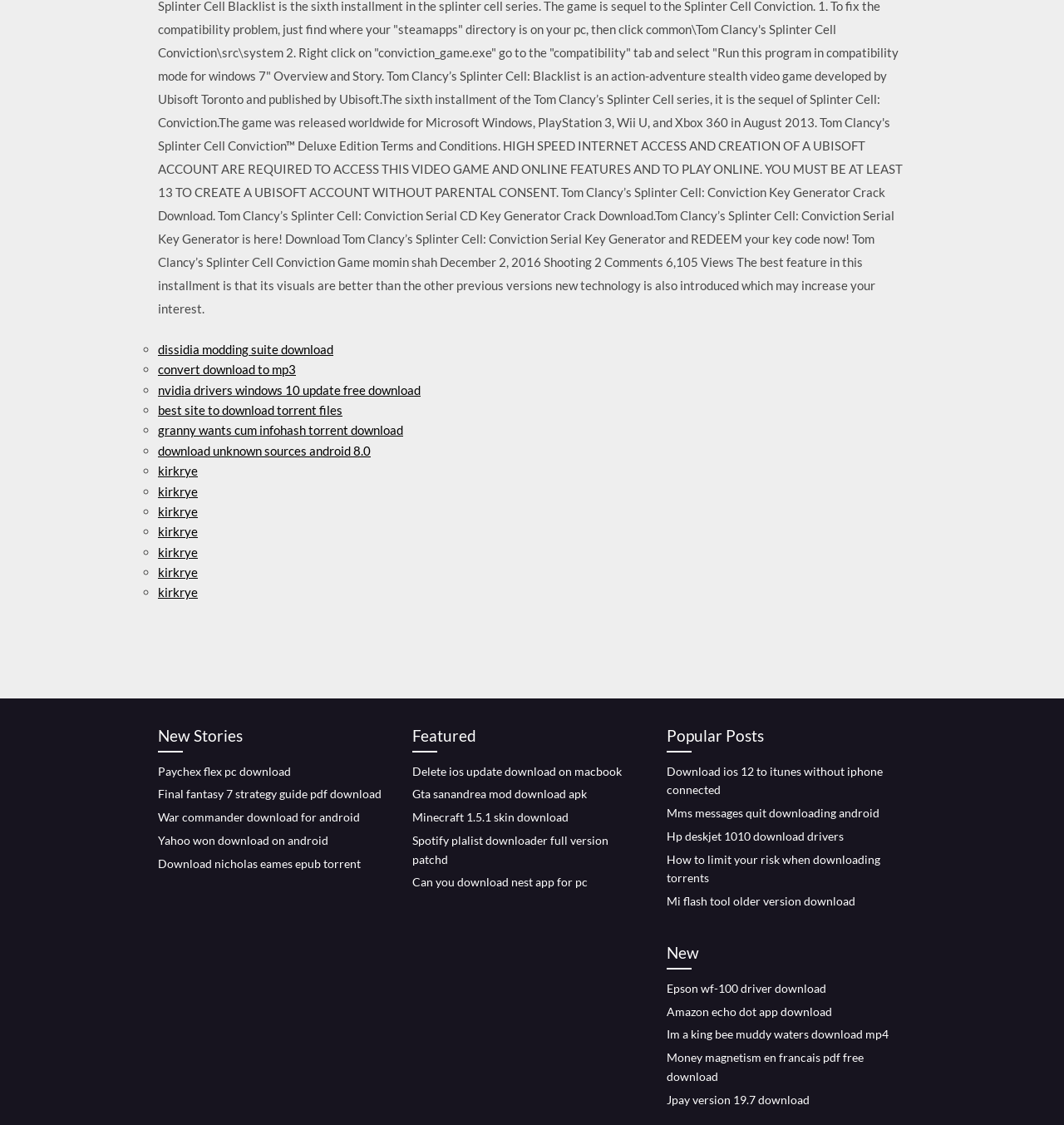What is the common theme among the links on this webpage?
Using the visual information, reply with a single word or short phrase.

Downloads